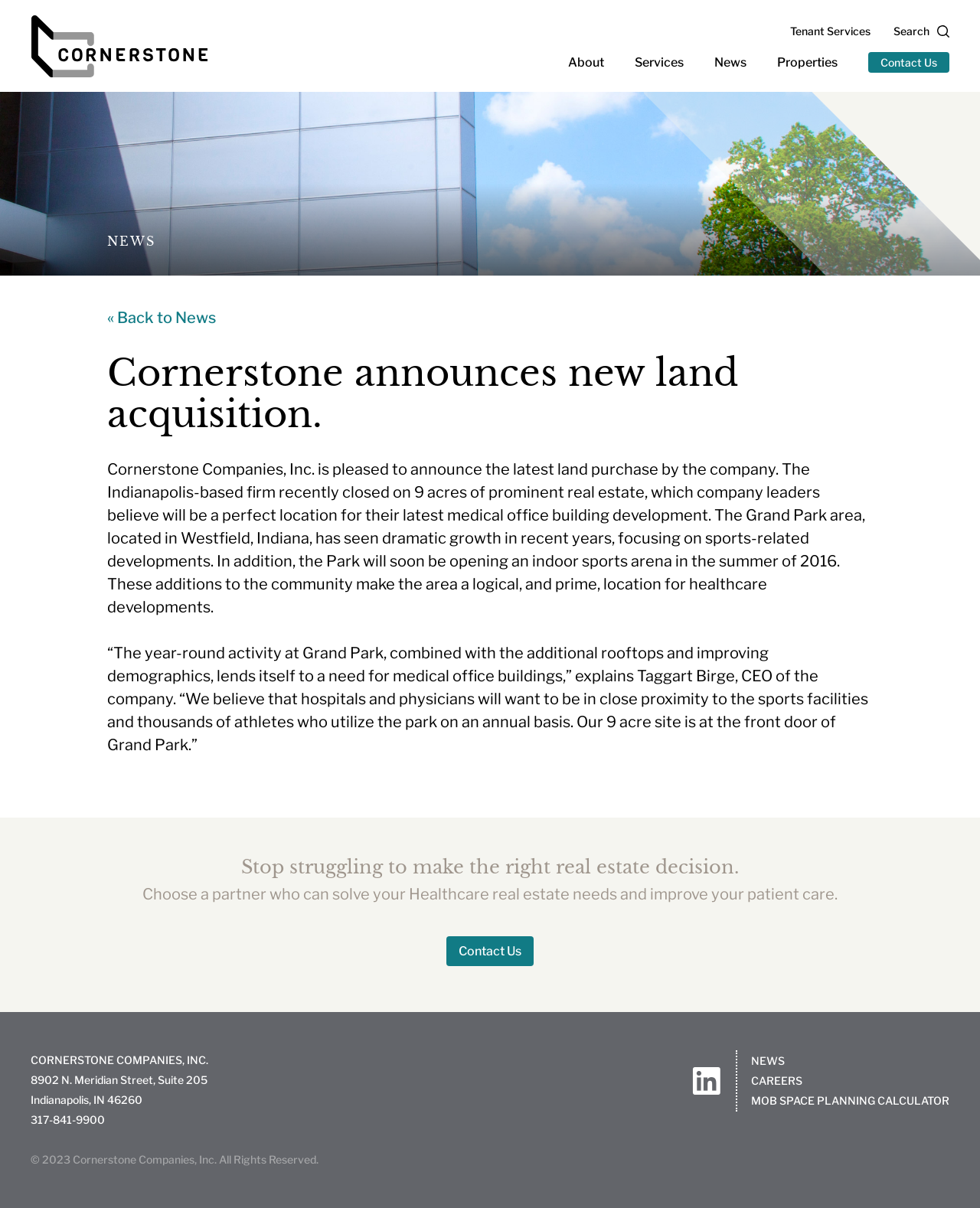Please specify the bounding box coordinates of the area that should be clicked to accomplish the following instruction: "Read more about Cornerstone". The coordinates should consist of four float numbers between 0 and 1, i.e., [left, top, right, bottom].

[0.031, 0.012, 0.212, 0.064]